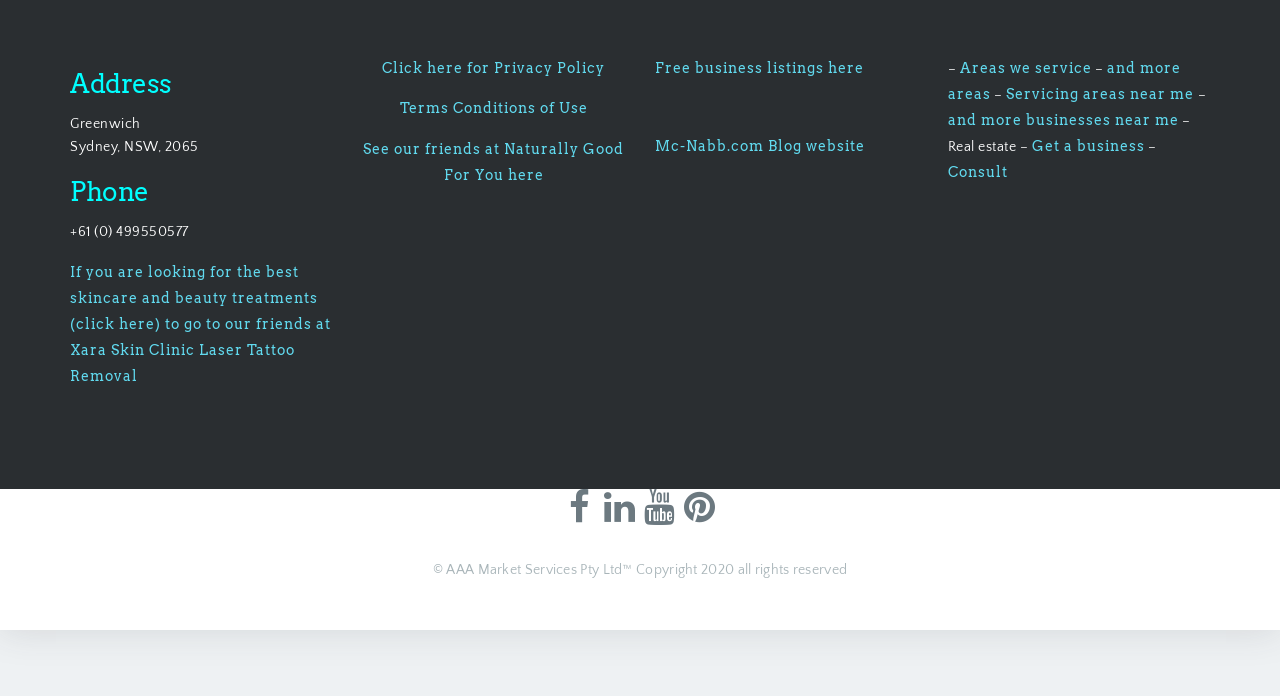Please find the bounding box coordinates of the clickable region needed to complete the following instruction: "Click on the link to Areas we service". The bounding box coordinates must consist of four float numbers between 0 and 1, i.e., [left, top, right, bottom].

[0.75, 0.086, 0.853, 0.109]